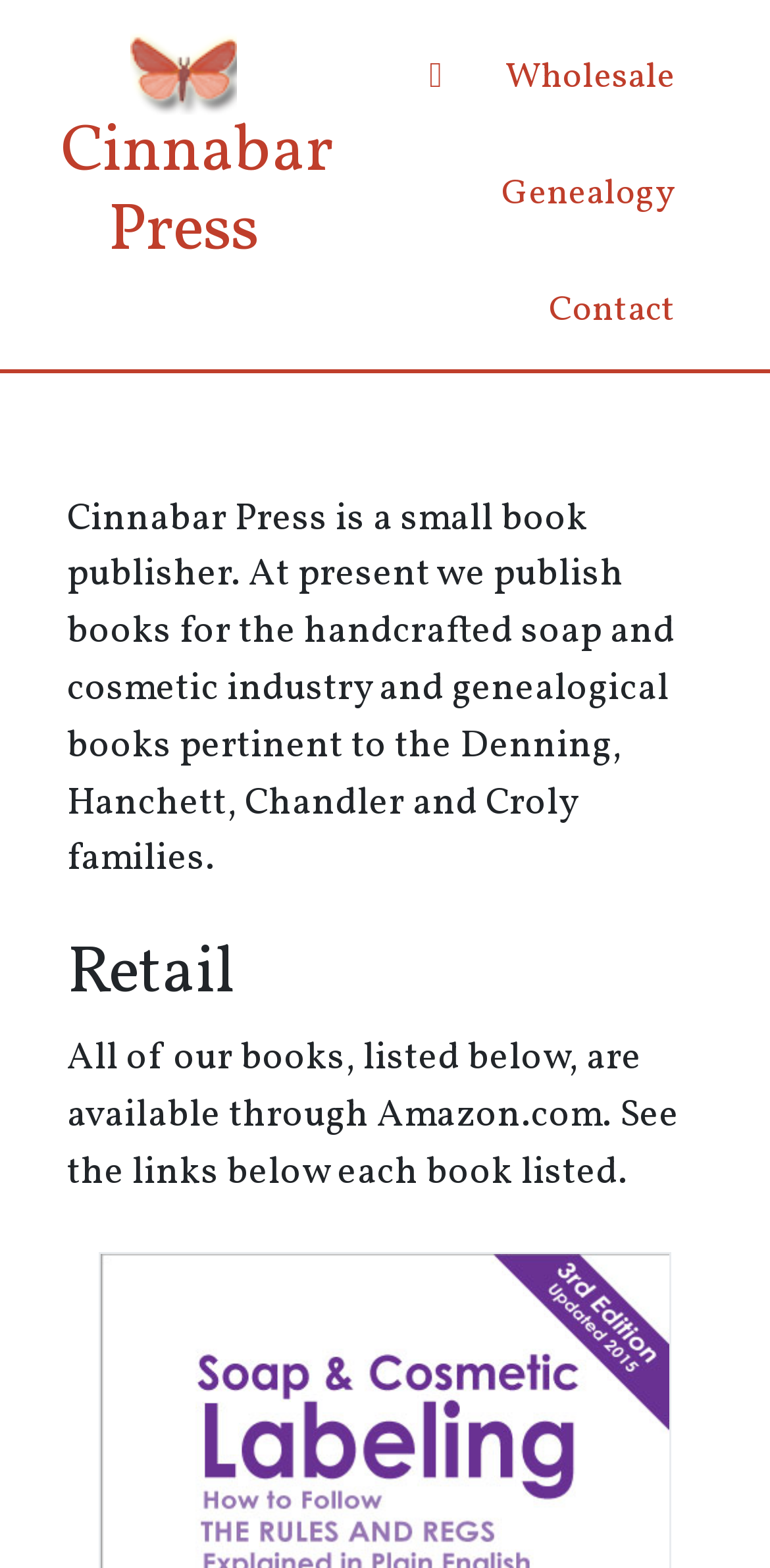Provide a one-word or one-phrase answer to the question:
What type of industry does Cinnabar Press publish books for?

handcrafted soap and cosmetic